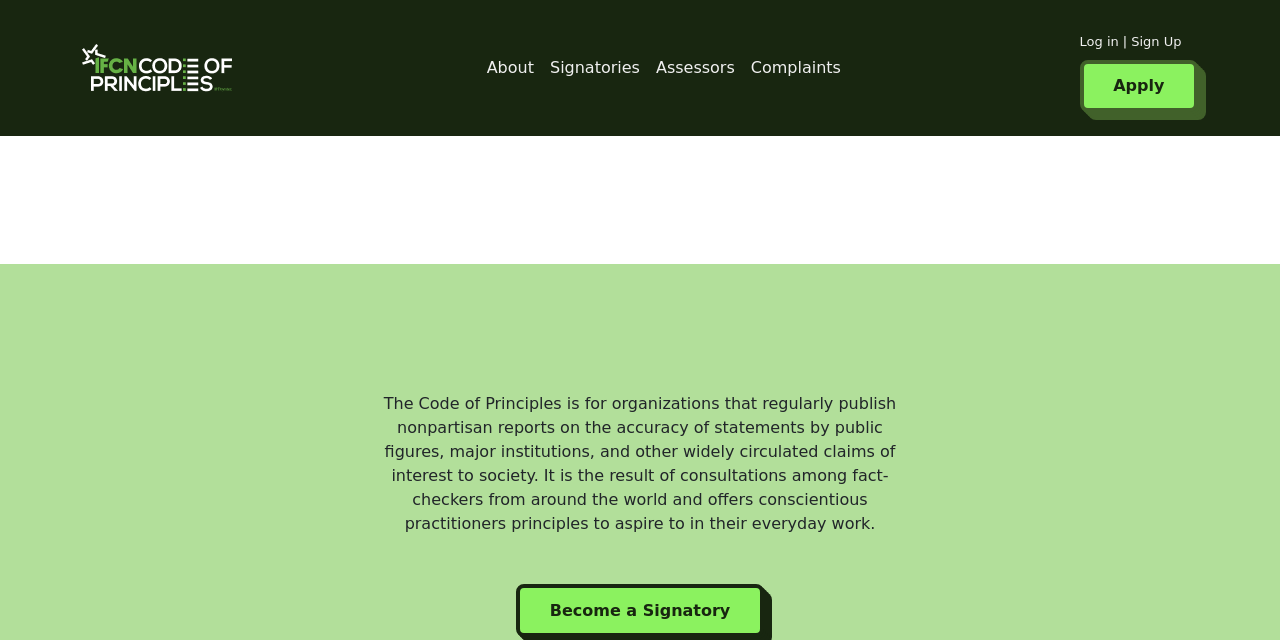Give a detailed overview of the webpage's appearance and contents.

The webpage appears to be related to the International Fact-Checking Network (IFCN) Code of Principles. At the top left, there is a link to the IFCN Code of principles with an accompanying image. 

Below this, there is a navigation menu with four links: "About", "Signatories", "Assessors", and "Complaints", which are aligned horizontally and take up a significant portion of the top section of the page.

On the top right, there are three links: "Log in |", "Sign Up", and a button labeled "Apply". 

The main content of the page is a paragraph of text that explains the purpose of the Code of Principles, which is for organizations that publish nonpartisan reports on the accuracy of statements by public figures and institutions. This text is positioned in the middle of the page.

At the bottom of the page, there is a button labeled "Become a Signatory", which is centered and takes up a significant portion of the bottom section of the page.